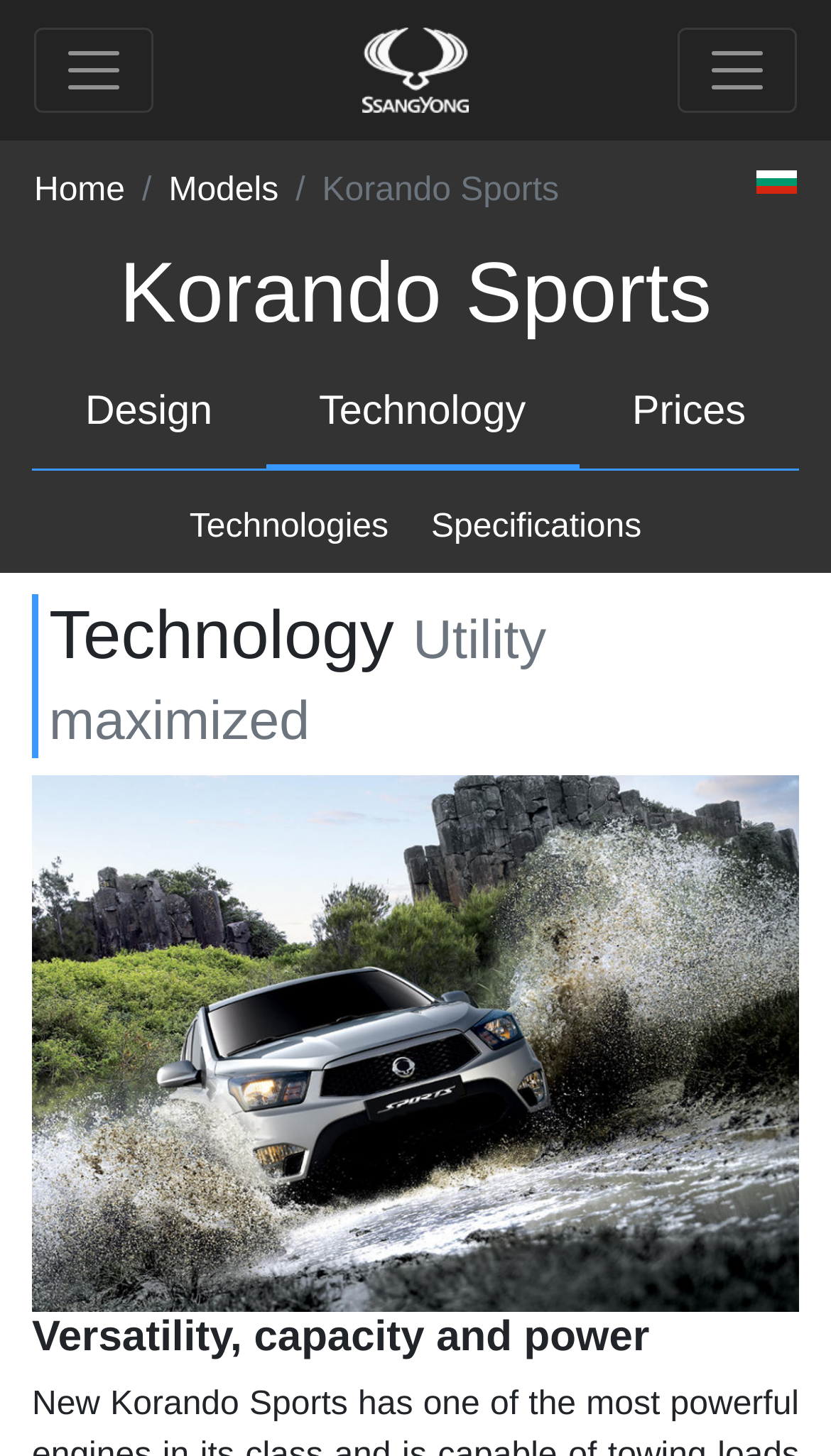How many main menu items are there?
Give a detailed and exhaustive answer to the question.

I counted the main menu items by looking at the links 'Home', 'Models', 'Design', and 'Technology' which are located at the top of the webpage, and there are 4 of them.